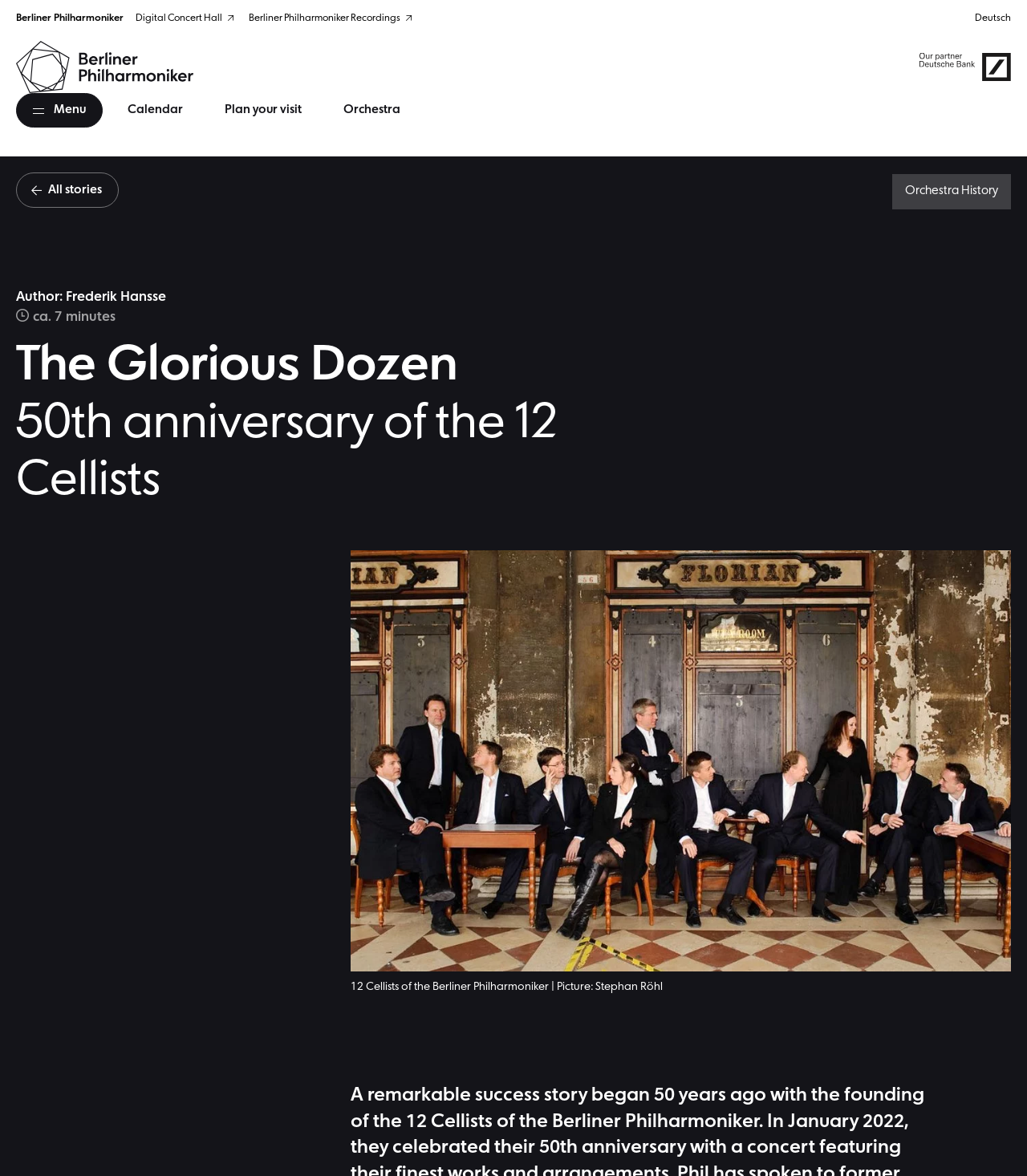Could you provide the bounding box coordinates for the portion of the screen to click to complete this instruction: "Open privacy settings"?

[0.0, 0.802, 0.05, 0.846]